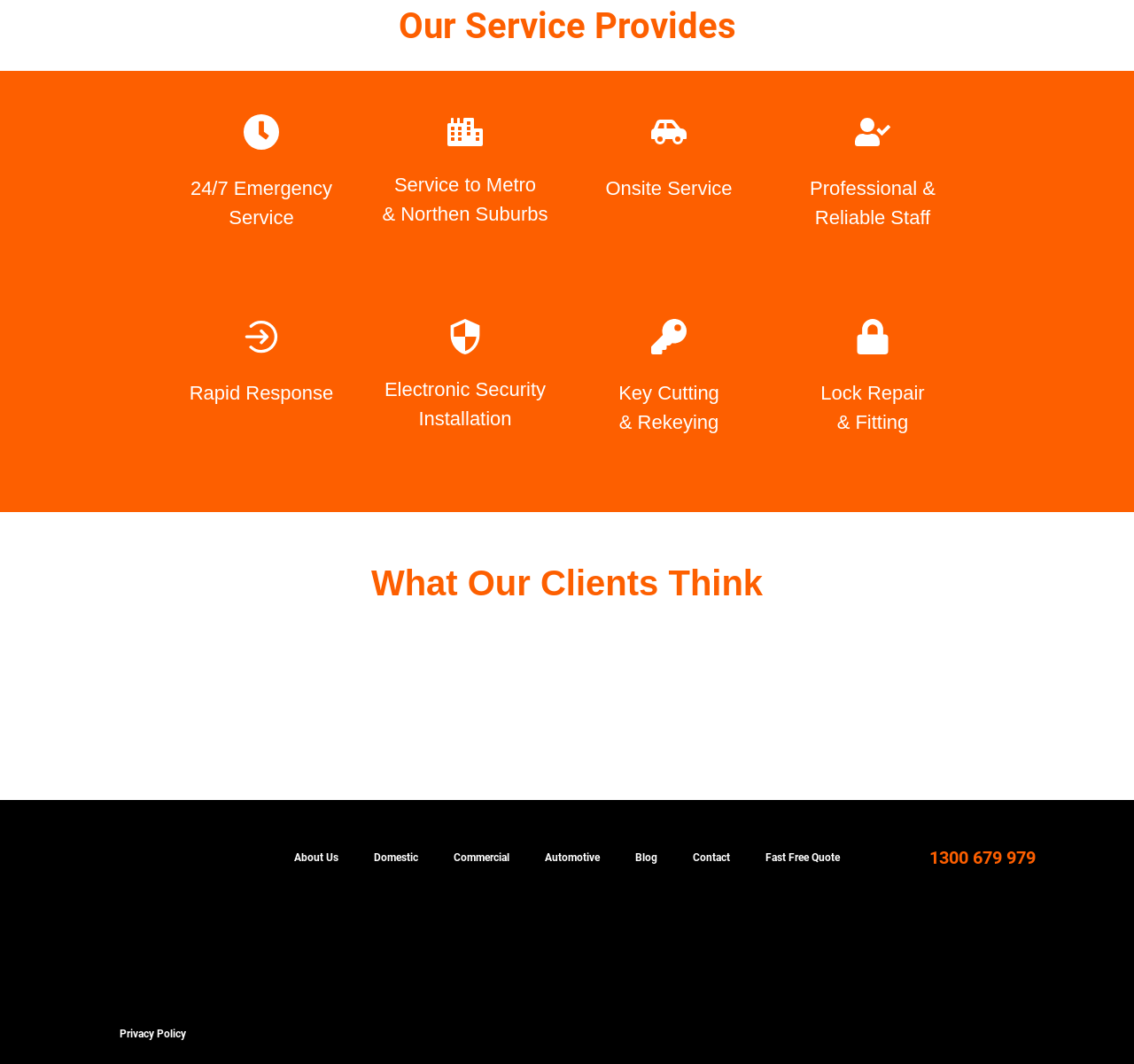Please identify the bounding box coordinates of the element I should click to complete this instruction: 'Call the phone number'. The coordinates should be given as four float numbers between 0 and 1, like this: [left, top, right, bottom].

[0.82, 0.796, 0.913, 0.816]